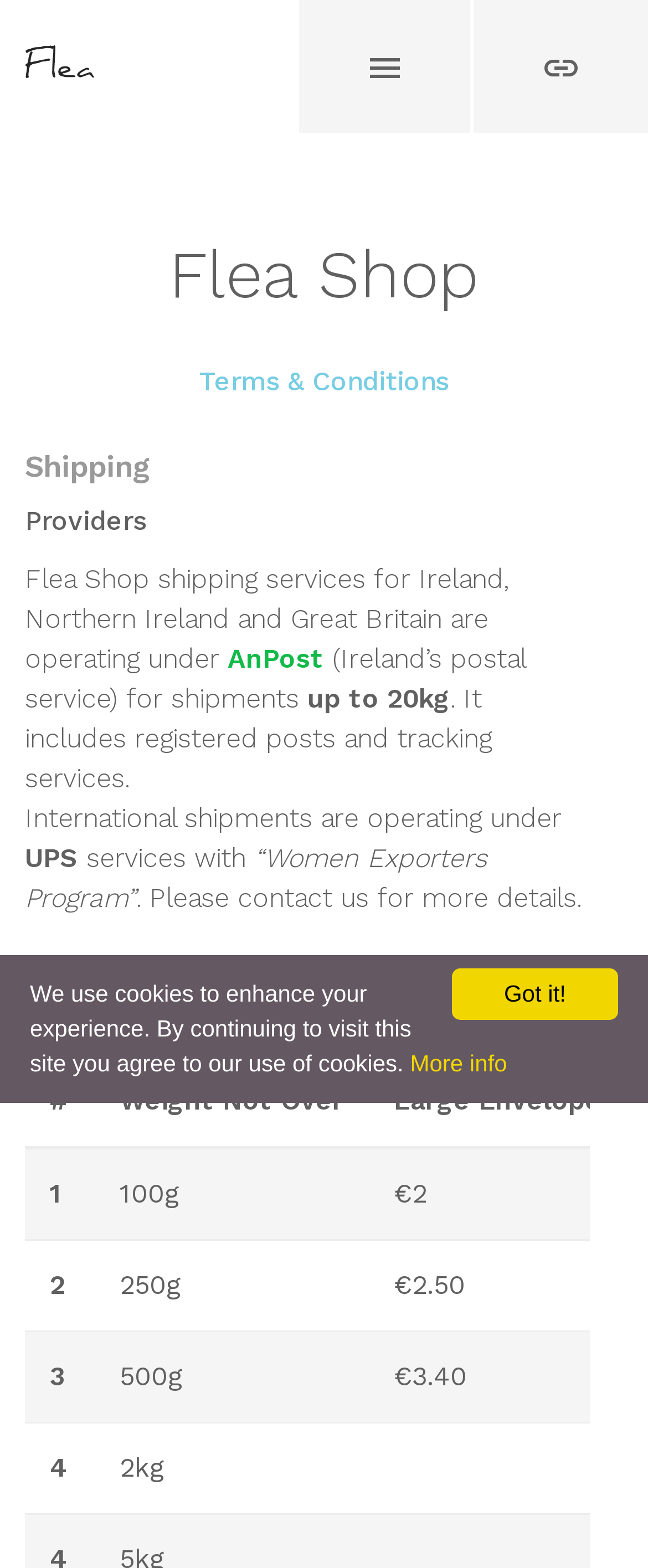Extract the bounding box coordinates for the HTML element that matches this description: "More info". The coordinates should be four float numbers between 0 and 1, i.e., [left, top, right, bottom].

[0.633, 0.669, 0.782, 0.686]